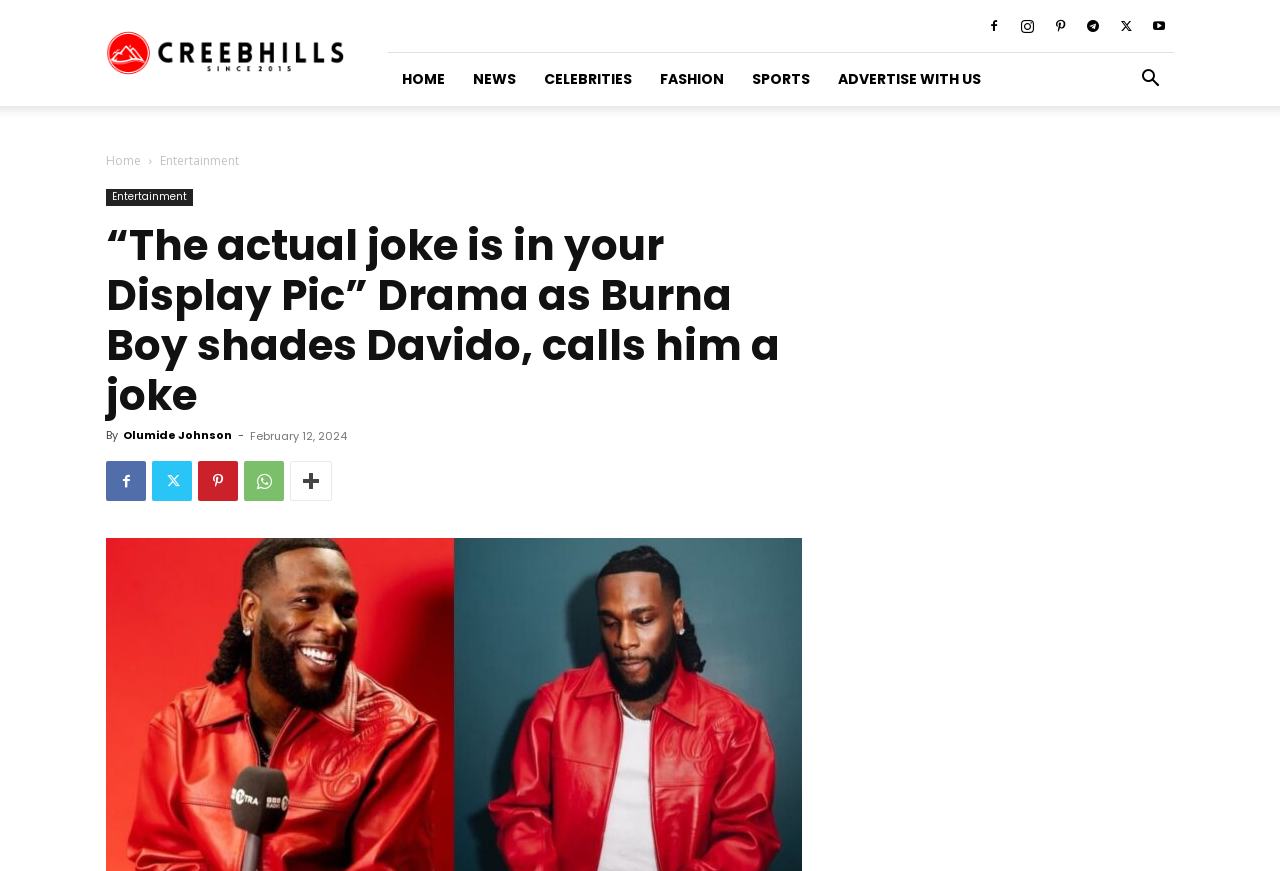Please determine the bounding box coordinates of the section I need to click to accomplish this instruction: "View the article by Olumide Johnson".

[0.096, 0.49, 0.181, 0.509]